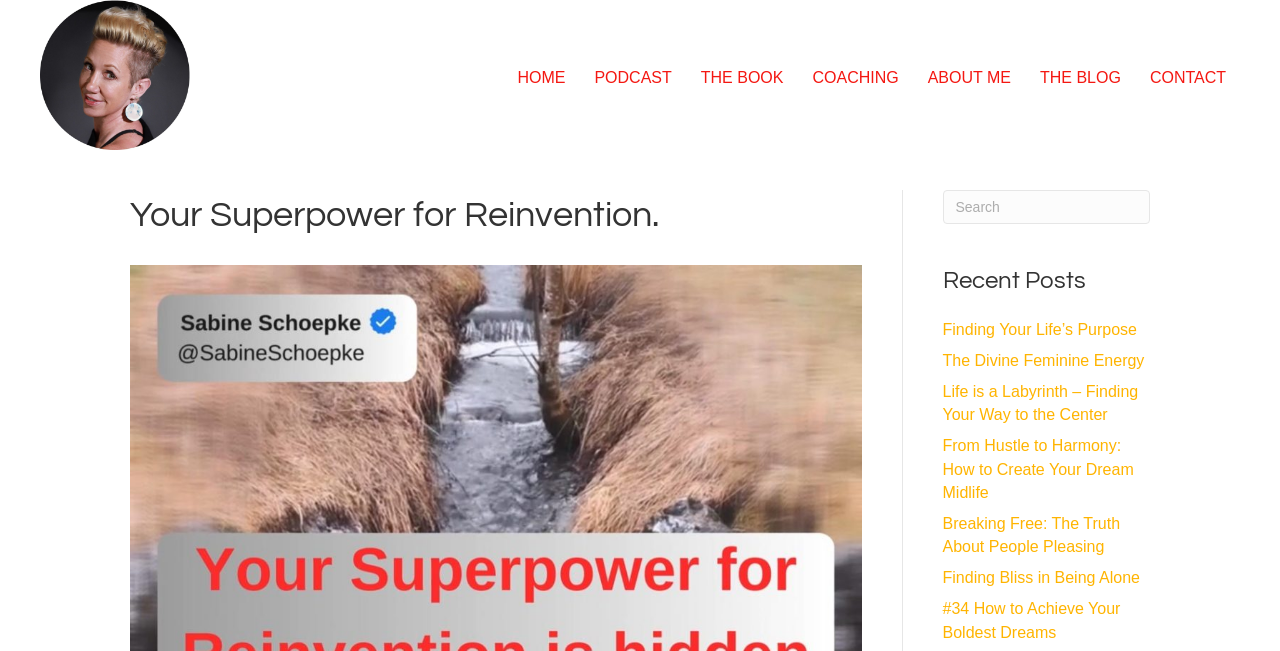What is the name of the person in the headshot?
Using the information from the image, provide a comprehensive answer to the question.

I found the answer by looking at the image element with the description 'Headshot Sabine Schoepke' and the corresponding link element with the text 'Headshot Sabine Schoepke'.